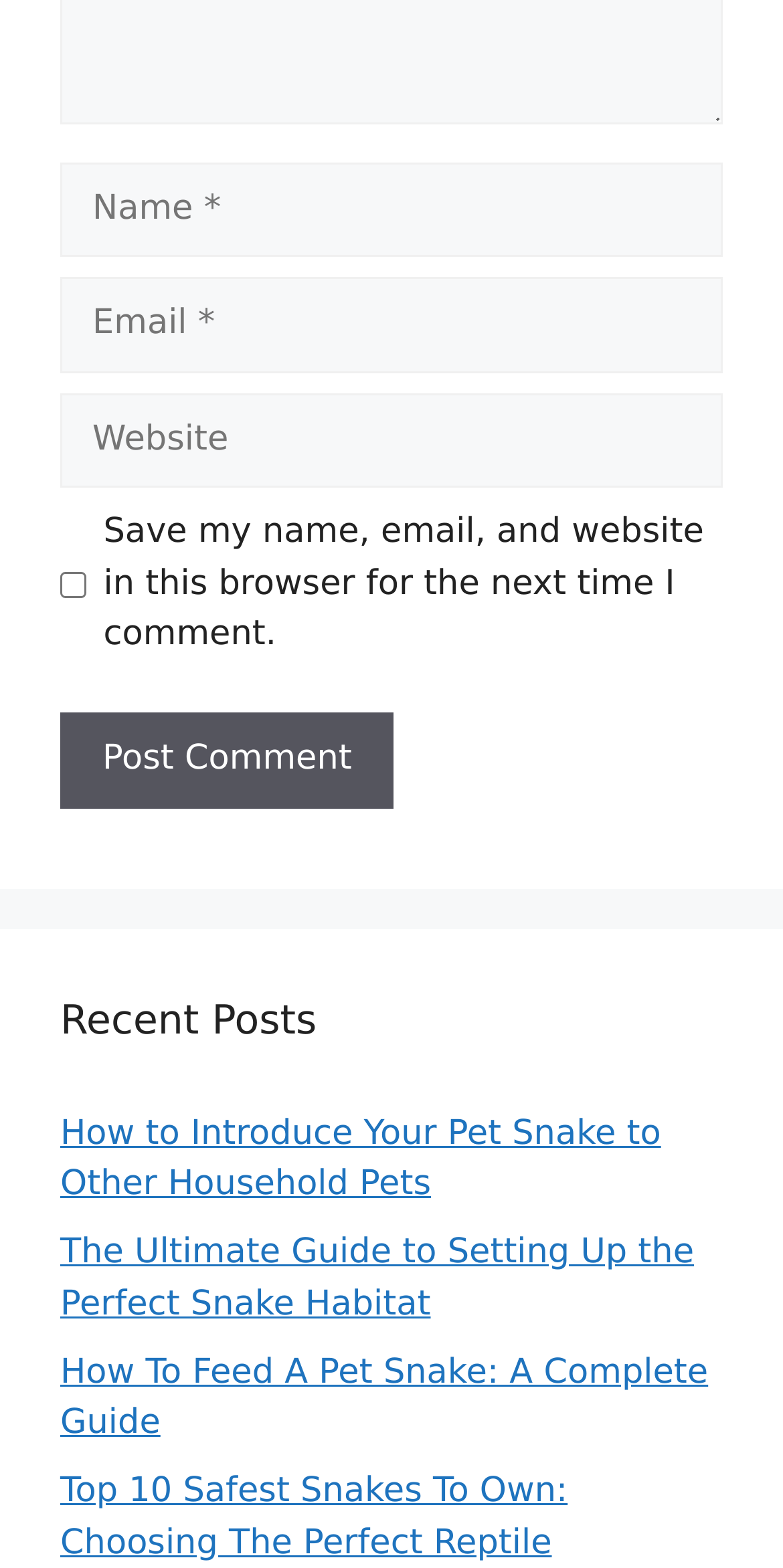Find the bounding box coordinates for the UI element that matches this description: "parent_node: Comment name="email" placeholder="Email *"".

[0.077, 0.177, 0.923, 0.237]